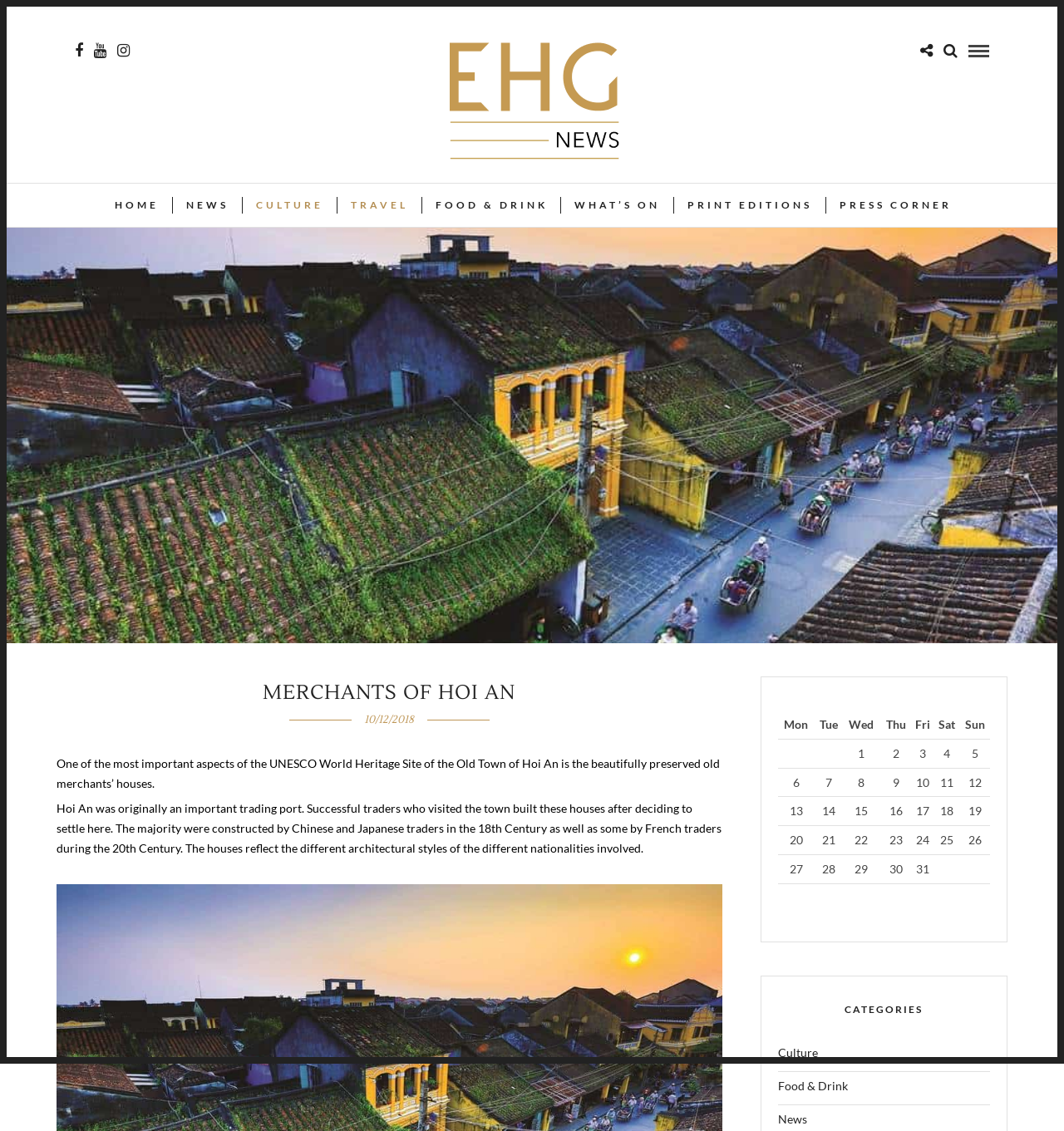What is the title of the article?
From the image, respond with a single word or phrase.

MERCHANTS OF HOI AN